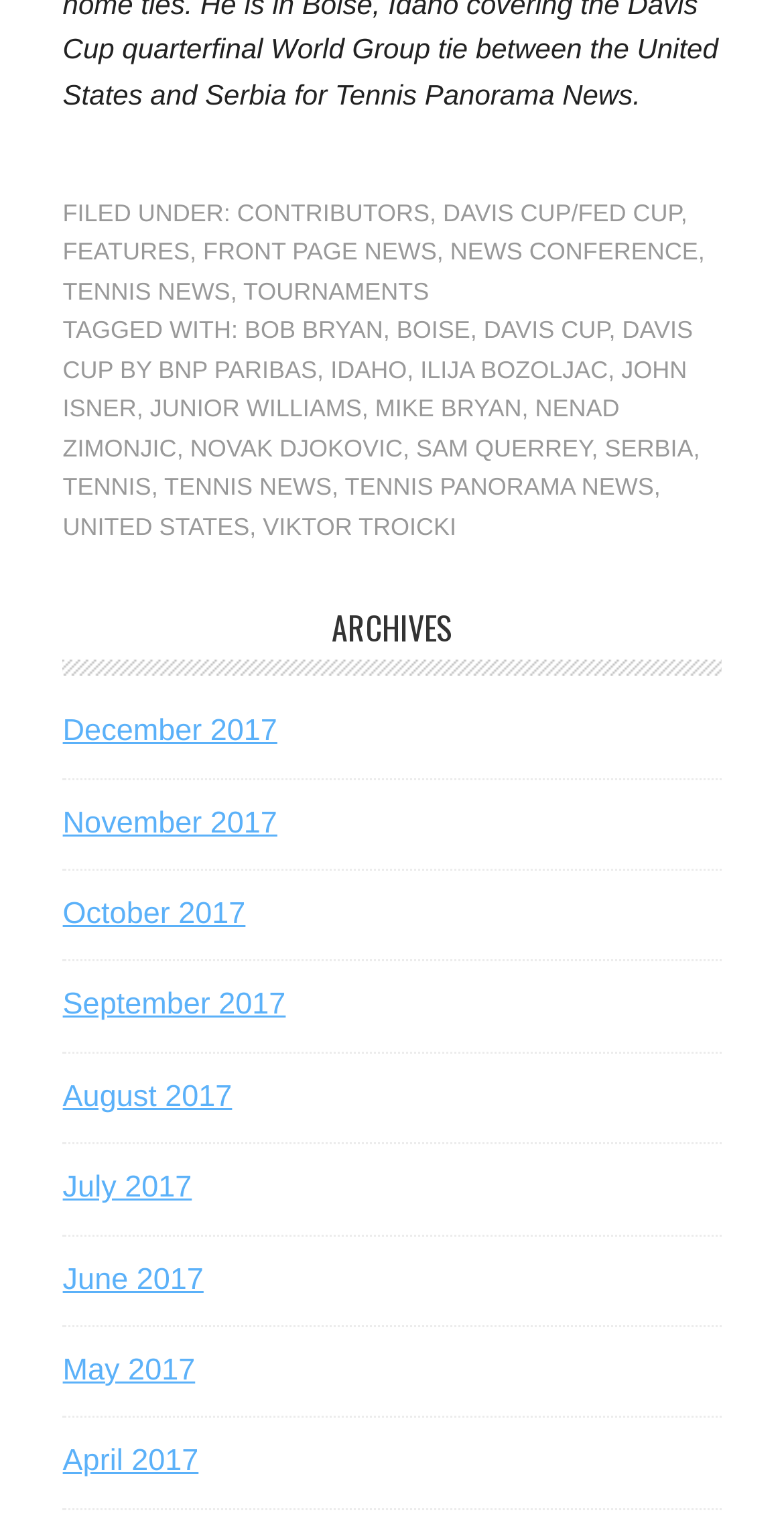Look at the image and give a detailed response to the following question: What is the name of the country mentioned?

I found the name of the country by looking at the links in the footer section, where it mentions 'UNITED STATES' and 'SERBIA'.